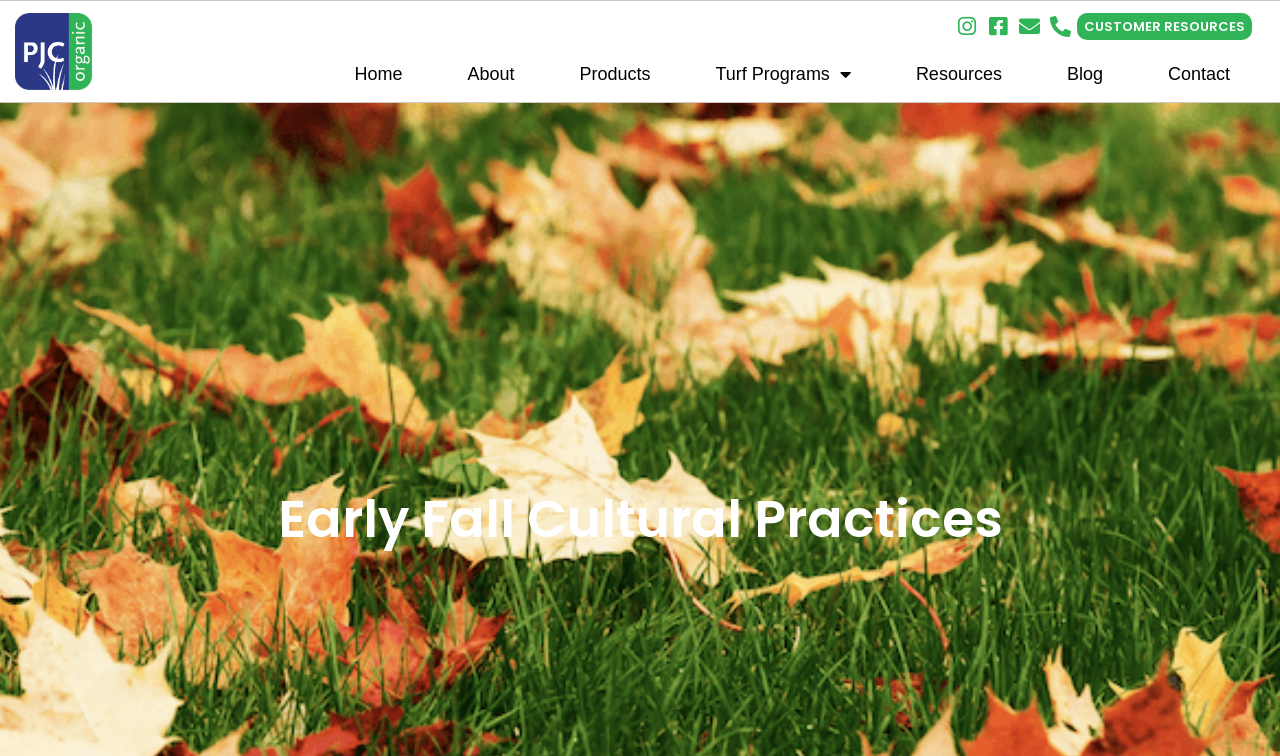Give a one-word or one-phrase response to the question: 
How many social media links are there?

3